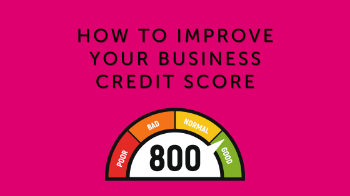What color represents 'GOOD' on the gauge?
Respond to the question with a well-detailed and thorough answer.

The caption explains that the gauge is color-coded, with sections in red representing 'POOR', orange for 'BAD', yellow for 'NORMAL', and green indicating 'GOOD', which implies that green represents 'GOOD' on the gauge.